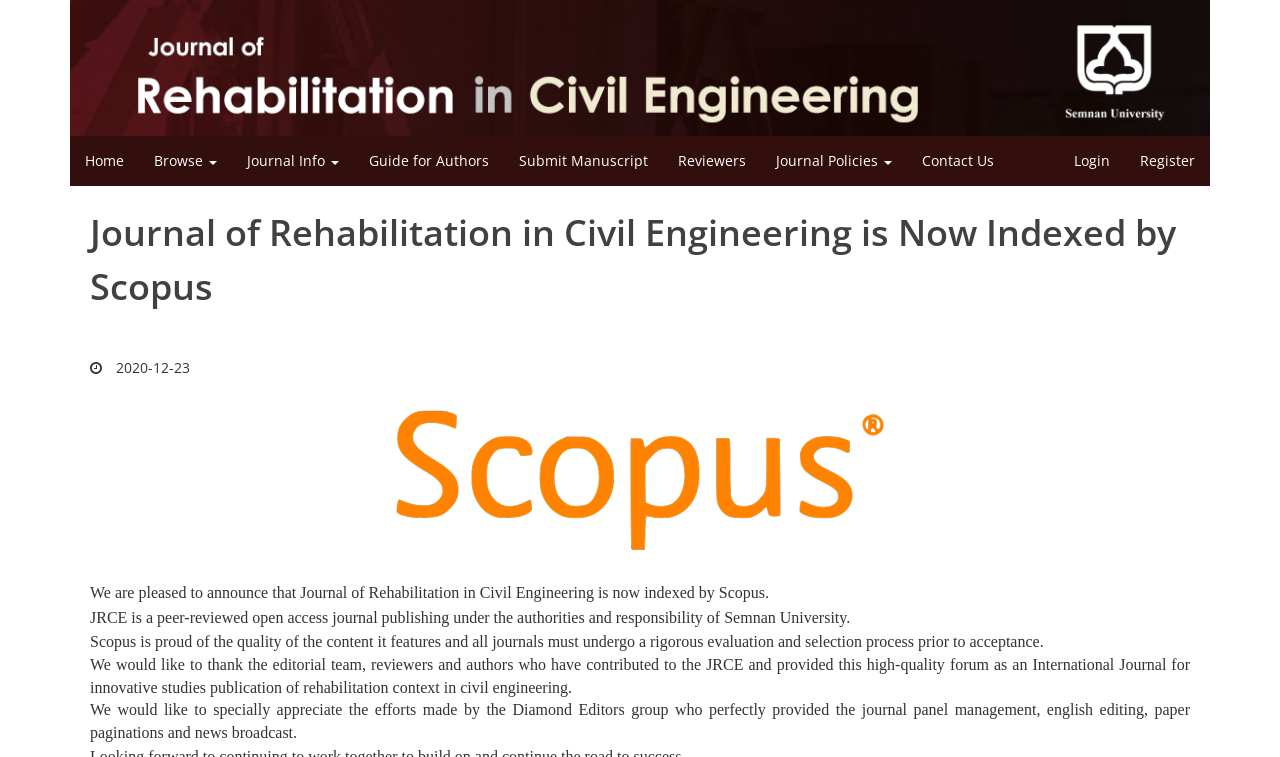Pinpoint the bounding box coordinates of the clickable area needed to execute the instruction: "Browse the journal". The coordinates should be specified as four float numbers between 0 and 1, i.e., [left, top, right, bottom].

[0.109, 0.18, 0.181, 0.246]